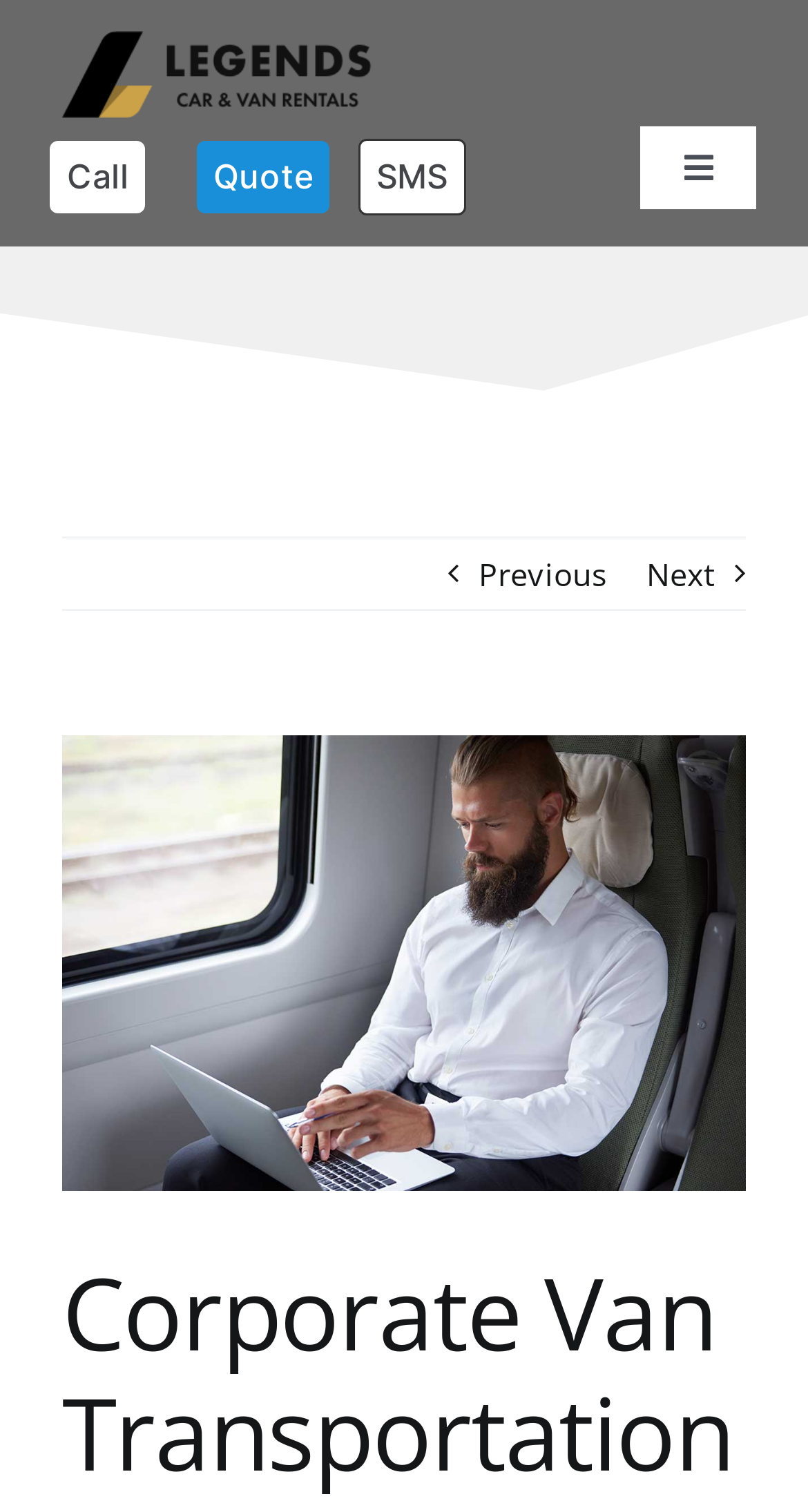Use a single word or phrase to answer the question:
What is the function of the 'Call' link?

To make a call